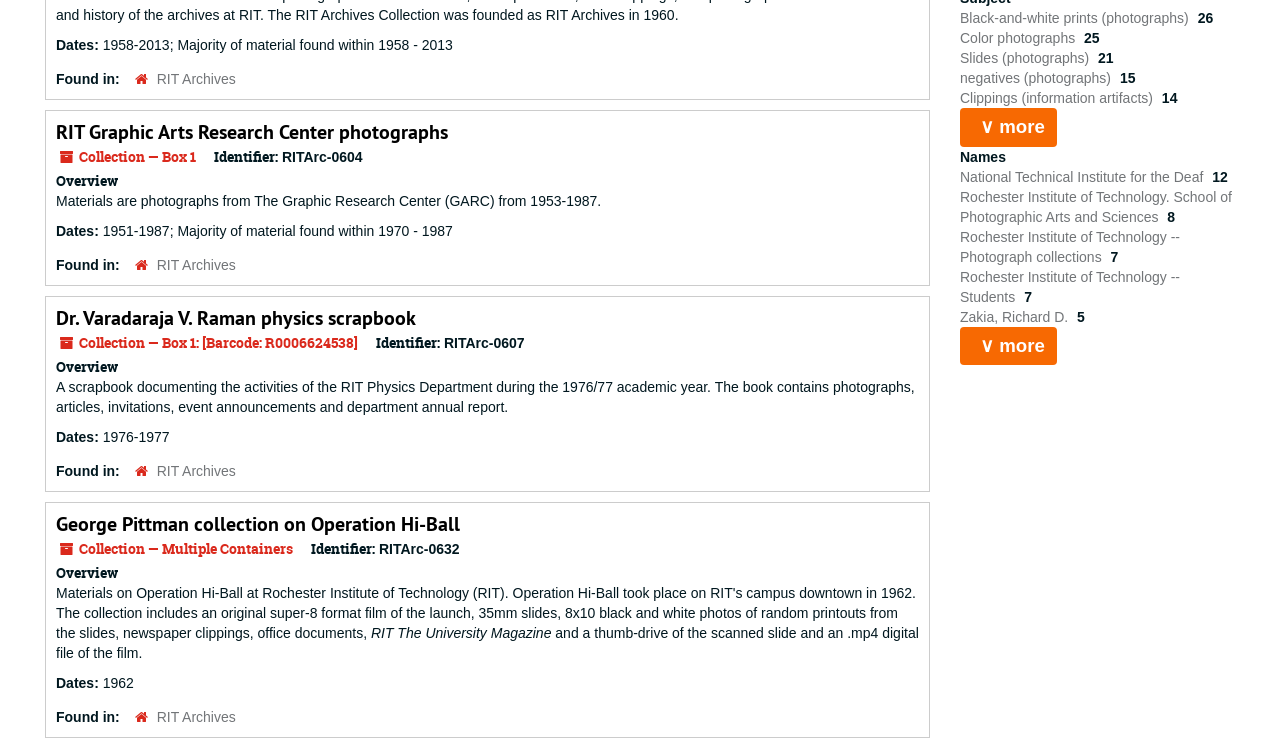Please provide the bounding box coordinate of the region that matches the element description: RIT Archives. Coordinates should be in the format (top-left x, top-left y, bottom-right x, bottom-right y) and all values should be between 0 and 1.

[0.122, 0.095, 0.184, 0.117]